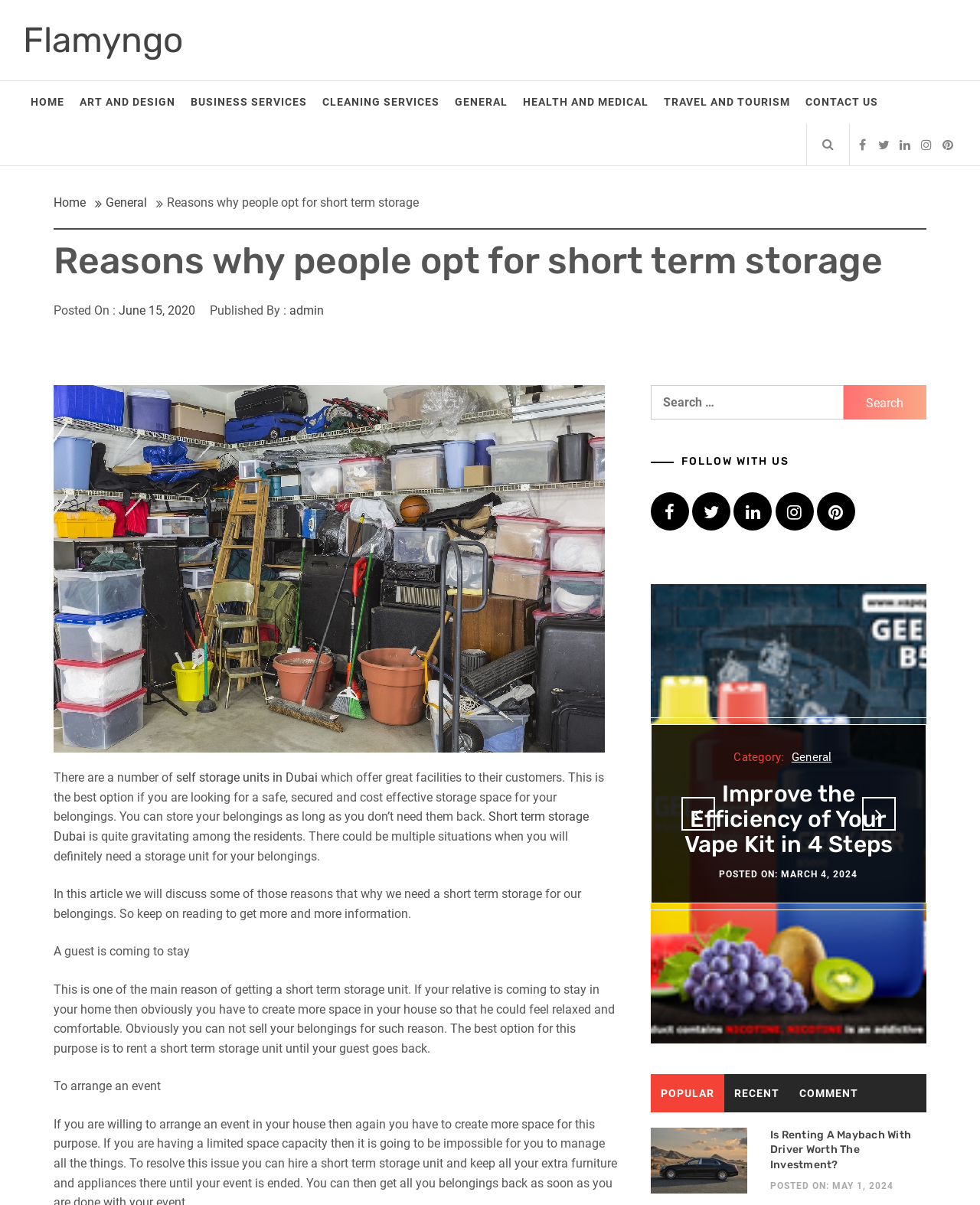Identify the bounding box coordinates of the clickable region required to complete the instruction: "View June 2021 archives". The coordinates should be given as four float numbers within the range of 0 and 1, i.e., [left, top, right, bottom].

None